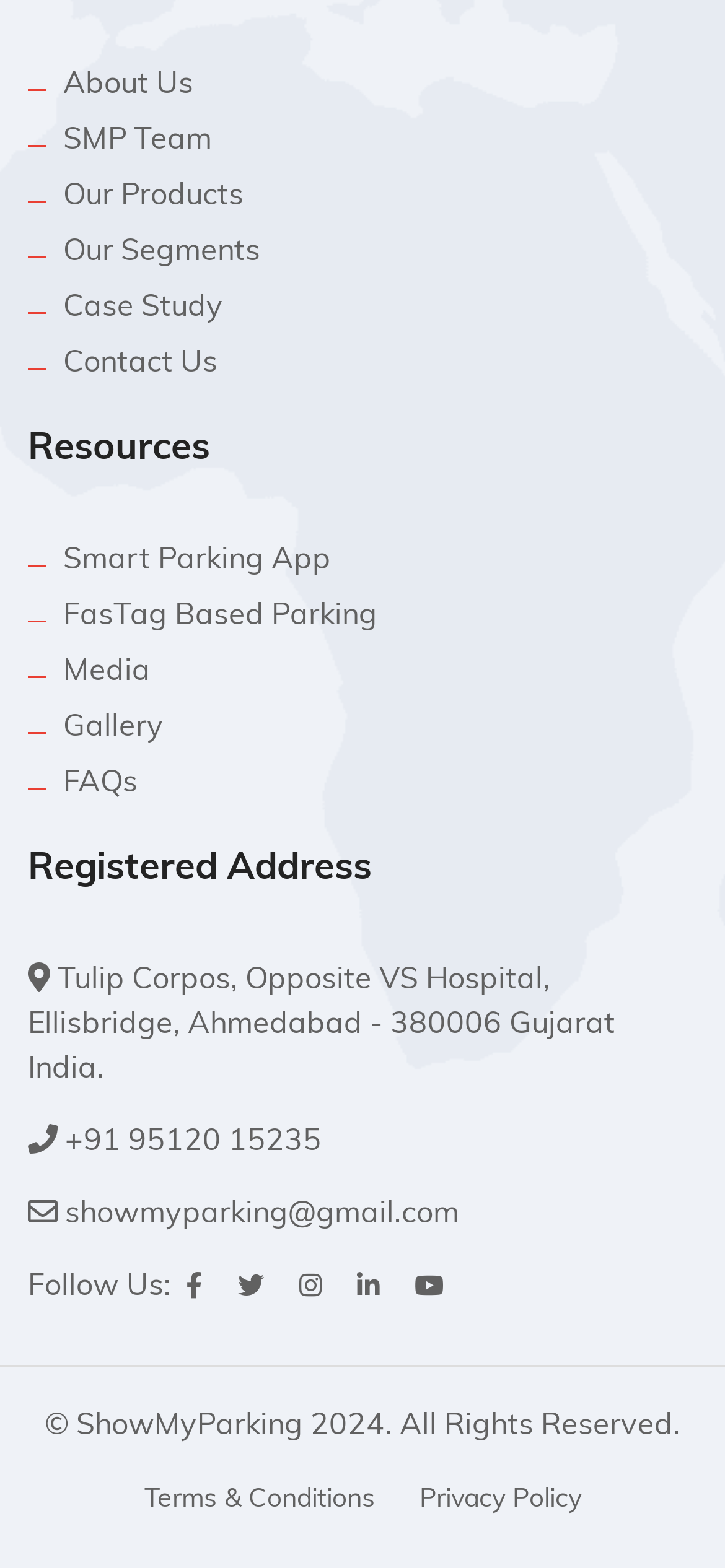Identify the coordinates of the bounding box for the element that must be clicked to accomplish the instruction: "visit home page".

None